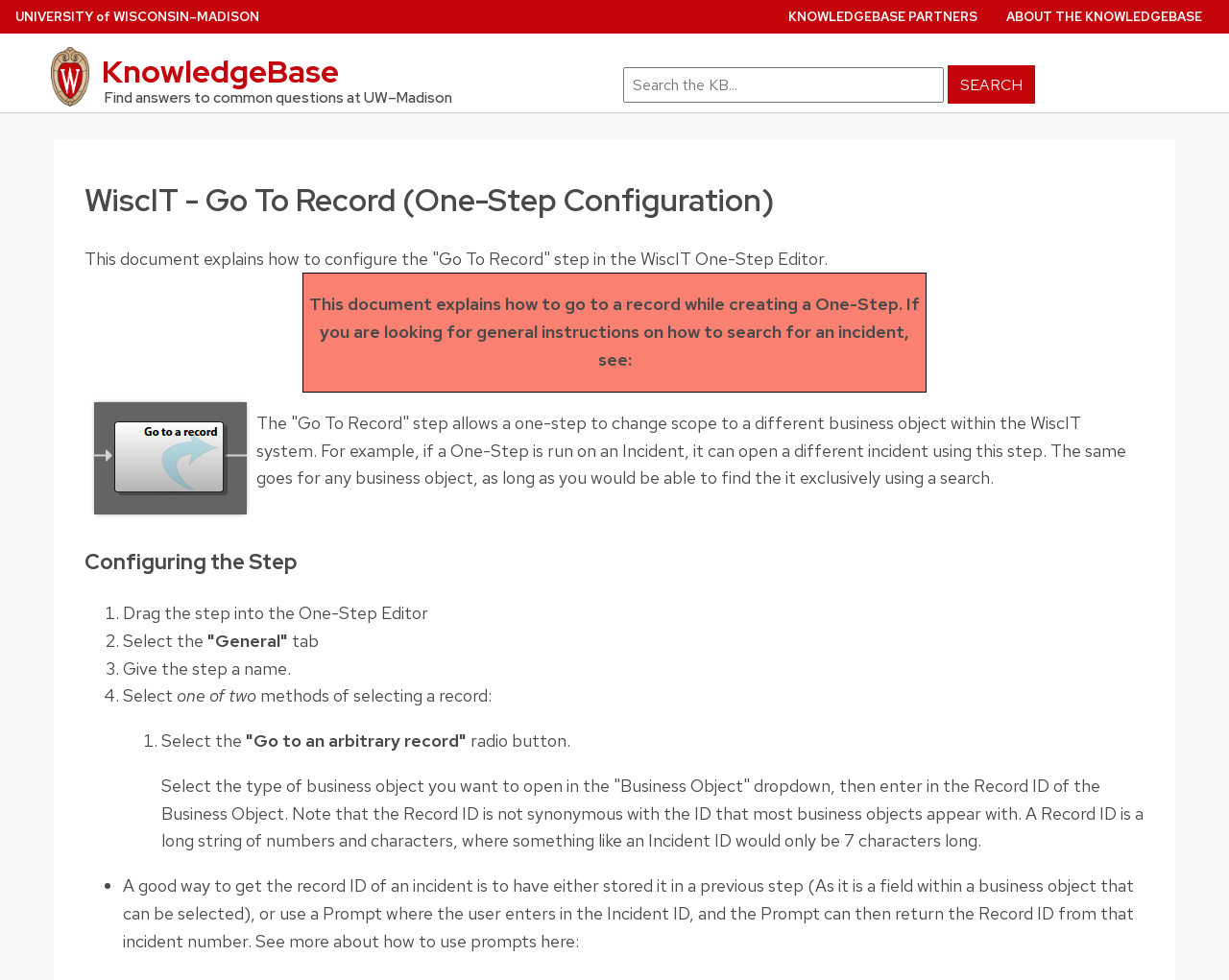Please provide the bounding box coordinates for the UI element as described: "KnowledgeBase Partners". The coordinates must be four floats between 0 and 1, represented as [left, top, right, bottom].

[0.641, 0.009, 0.795, 0.025]